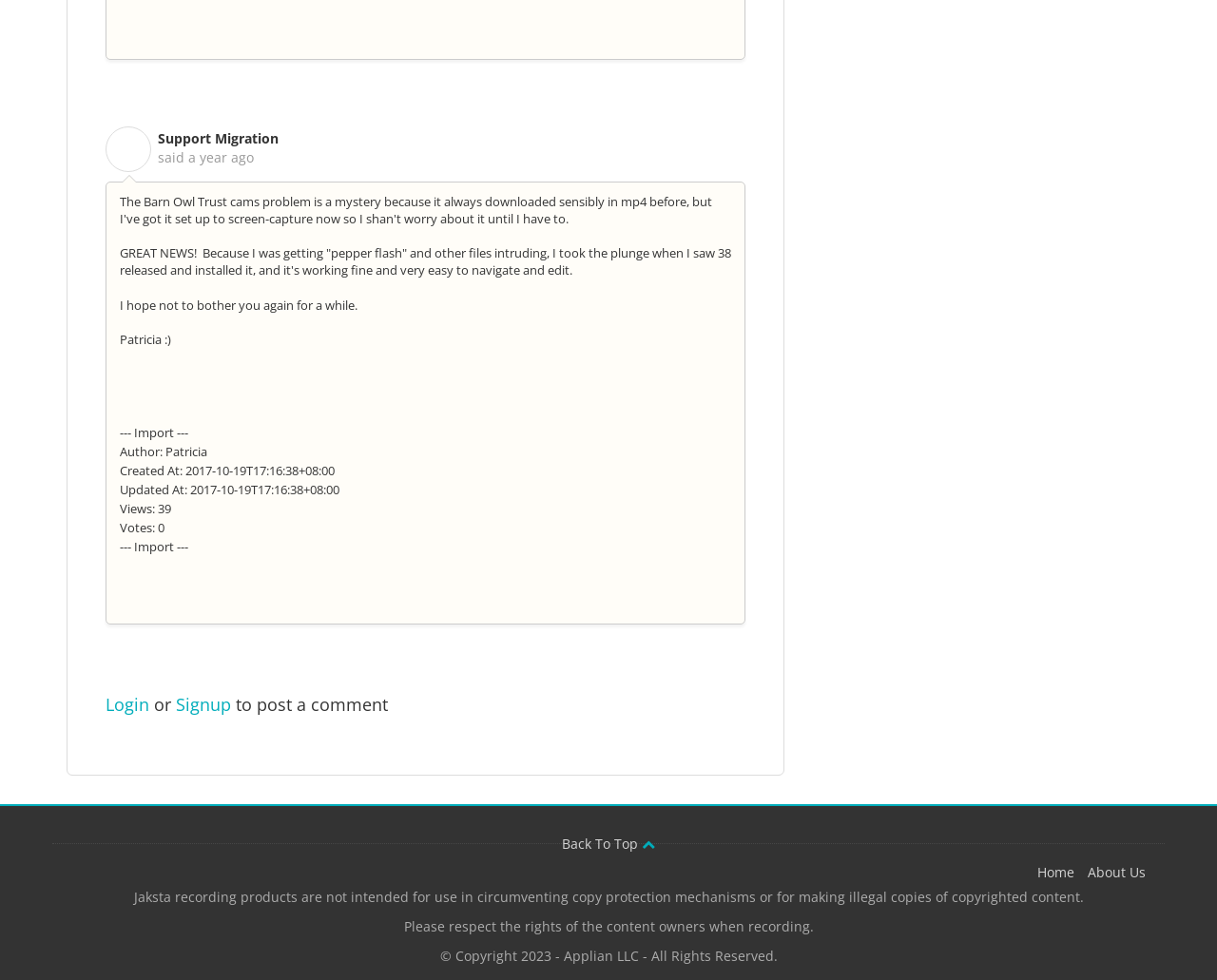Bounding box coordinates are specified in the format (top-left x, top-left y, bottom-right x, bottom-right y). All values are floating point numbers bounded between 0 and 1. Please provide the bounding box coordinate of the region this sentence describes: Signup

[0.145, 0.707, 0.19, 0.73]